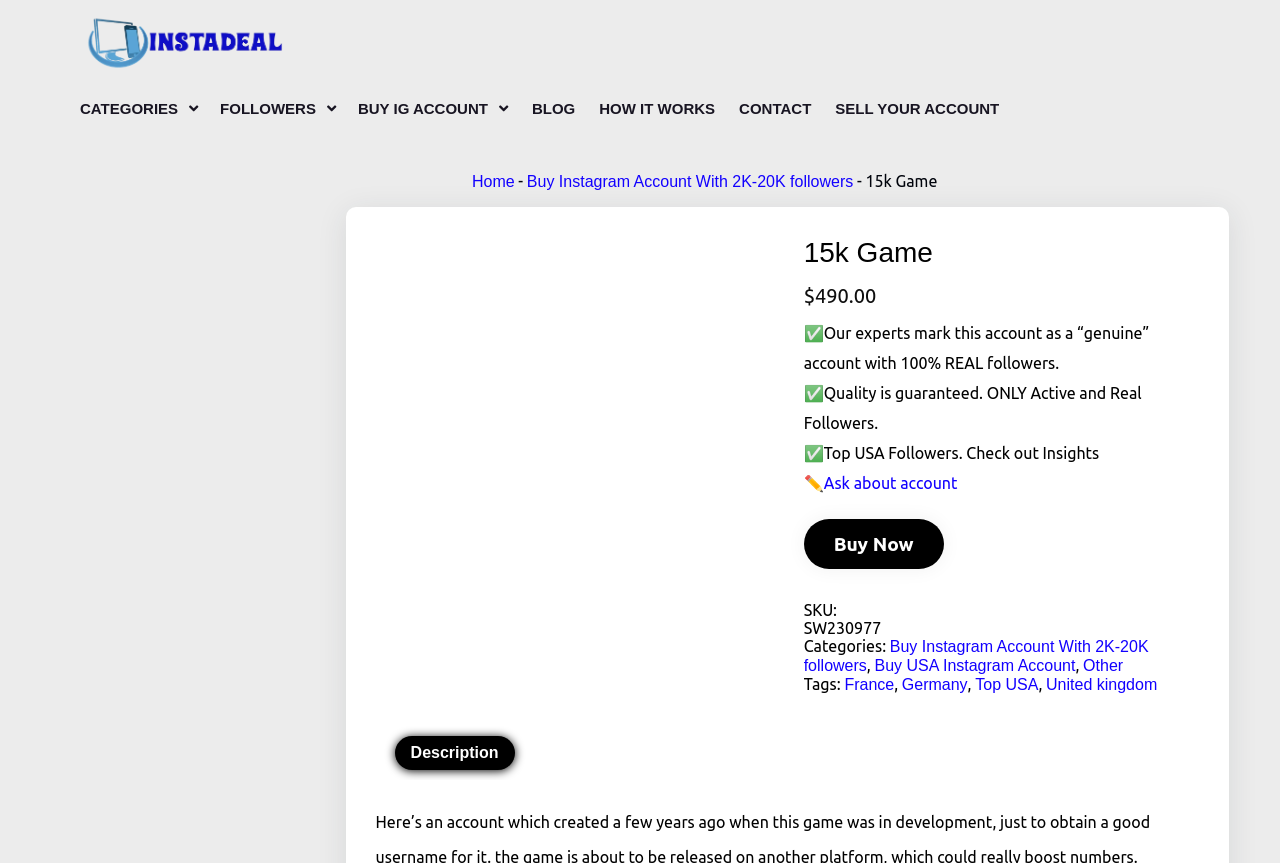Determine the bounding box coordinates of the clickable element necessary to fulfill the instruction: "Click on the 'CATEGORIES' link". Provide the coordinates as four float numbers within the 0 to 1 range, i.e., [left, top, right, bottom].

[0.059, 0.099, 0.16, 0.152]